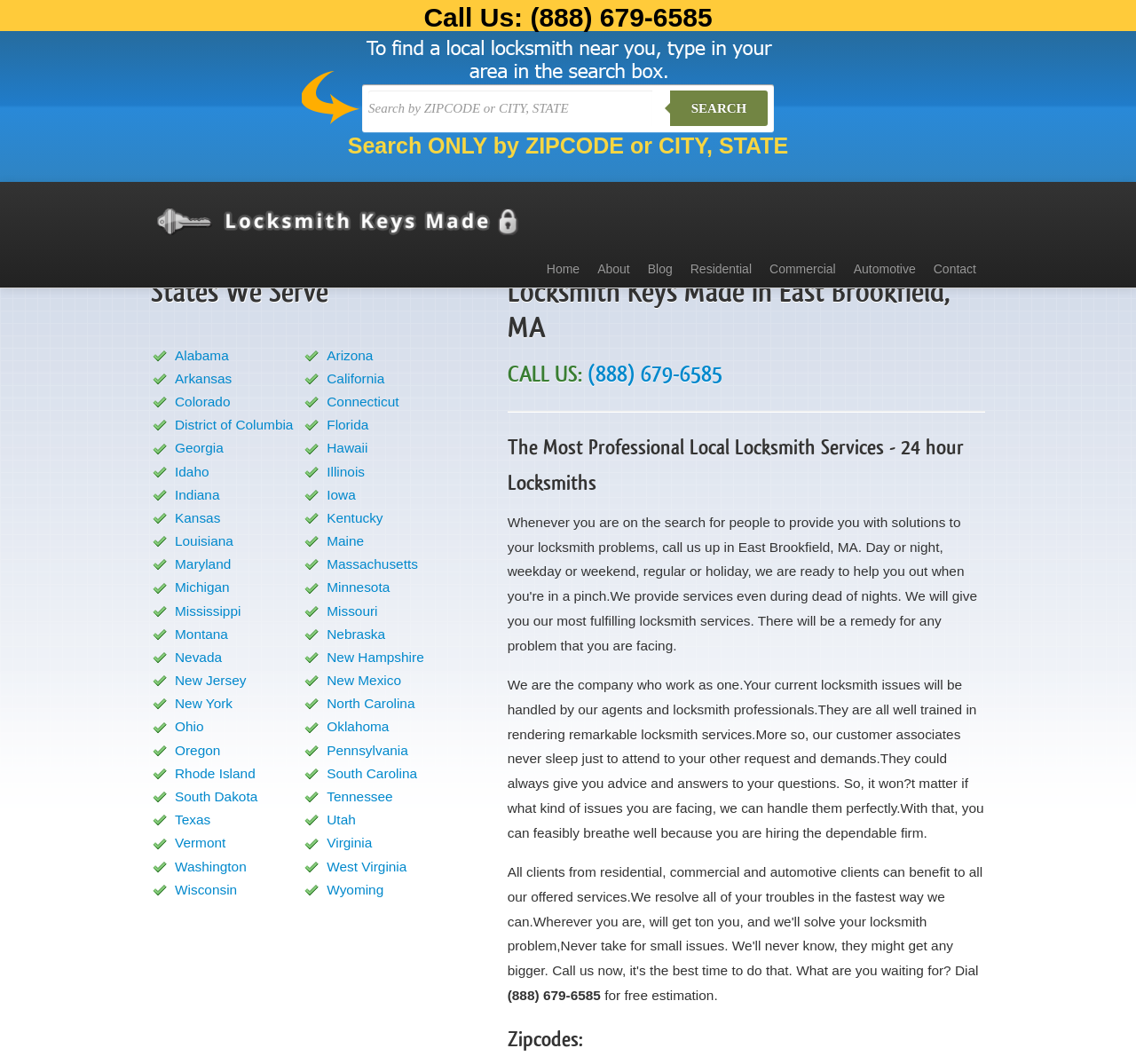What is the phone number to call for locksmith services?
Look at the image and answer with only one word or phrase.

(888) 679-6585